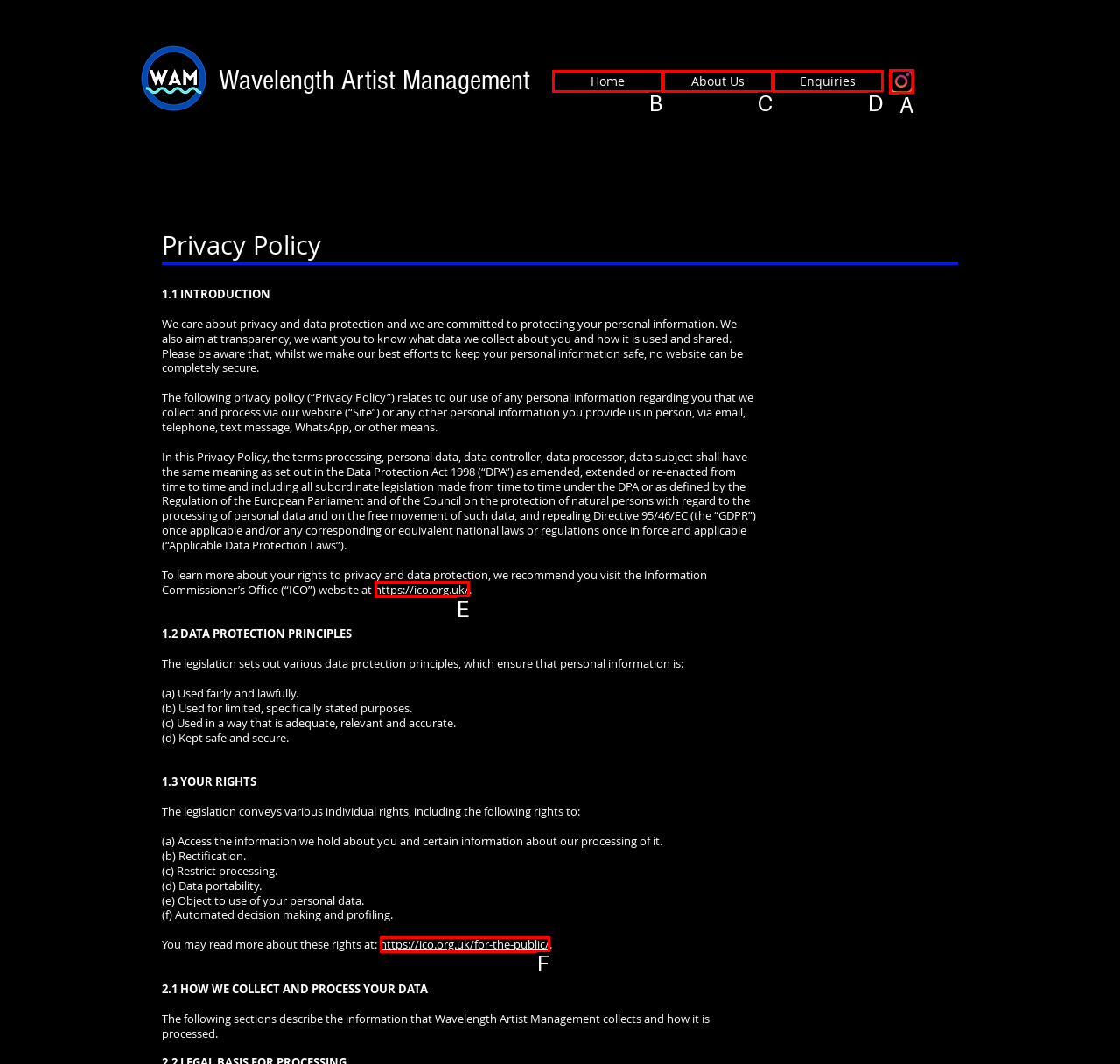Choose the option that matches the following description: About Us
Answer with the letter of the correct option.

C